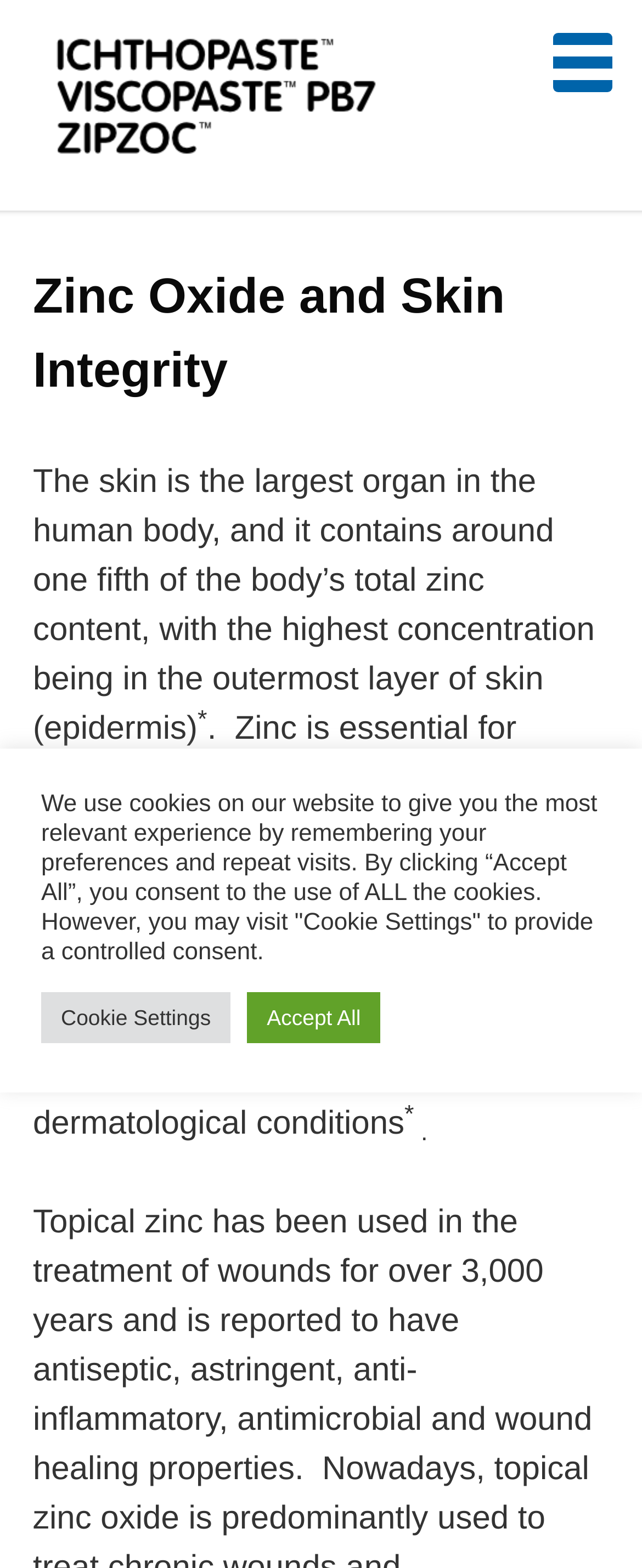What may be associated with older age?
Using the image as a reference, give a one-word or short phrase answer.

Systemic zinc deficiency